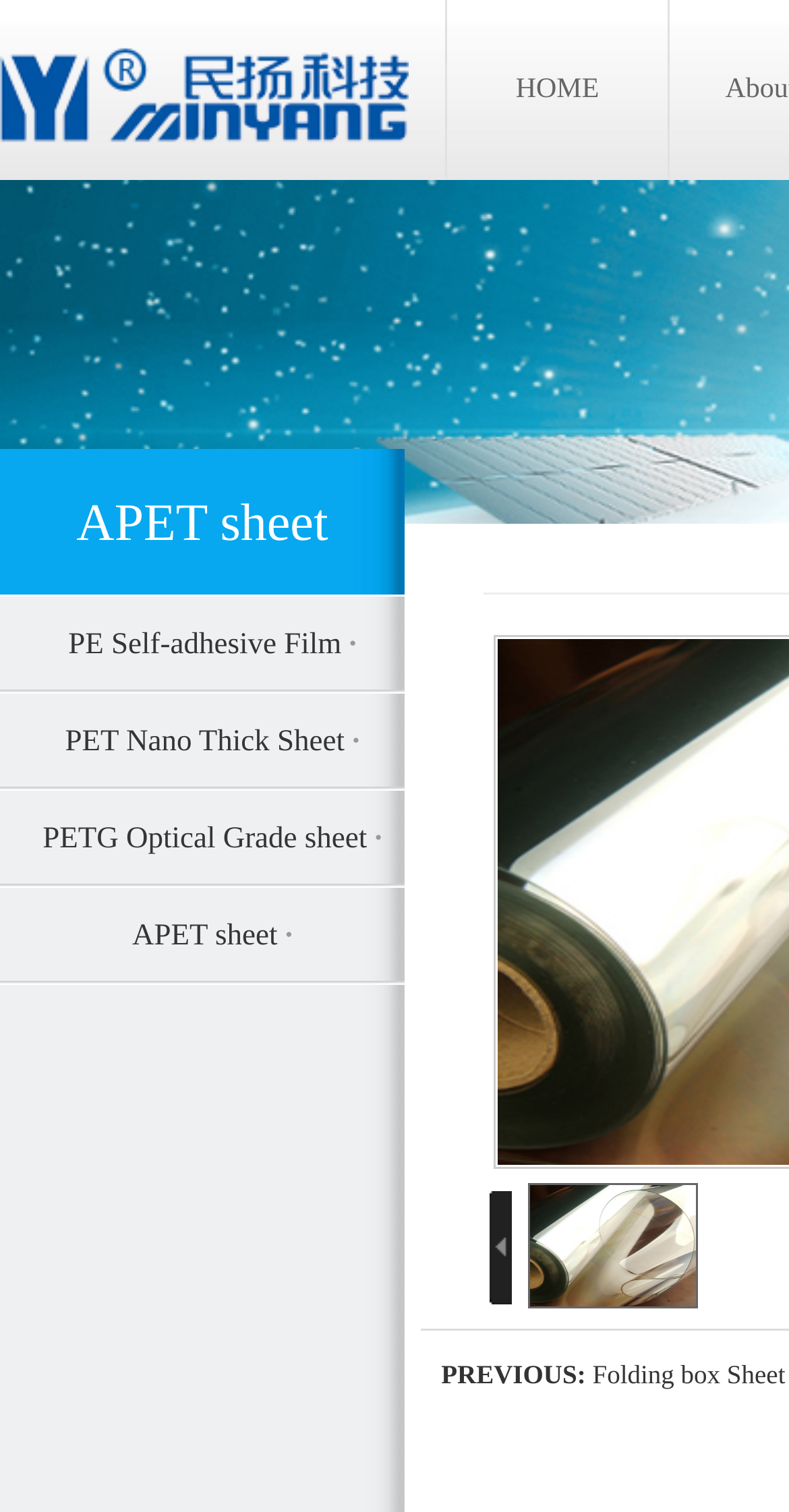Generate a comprehensive description of the contents of the webpage.

The webpage is about Jiangsu Minyang Synthetic Resin Technology Co., Ltd., a company that specializes in synthetic resin products. At the top-left corner, there is a heading with the company's name, accompanied by a logo image. Below the heading, there is a link to the company's homepage, labeled "HOME", positioned at the top-right corner.

On the left side of the page, there are several links to different product categories, including "Folding box Sheet", "PE Self-adhesive Film", "PET Nano Thick Sheet", "PETG Optical Grade sheet", and "APET sheet". These links are stacked vertically, with the "APET sheet" link being the last one.

At the bottom of the page, there is a navigation section with a "PREVIOUS:" label, followed by a link to the previous page. There are also two small images positioned at the bottom-right corner of the page, possibly used as decorative elements or icons.

The overall layout of the page is simple and organized, with a clear hierarchy of elements. The company's name and logo are prominently displayed at the top, while the product links and navigation elements are arranged in a logical and easy-to-follow manner.